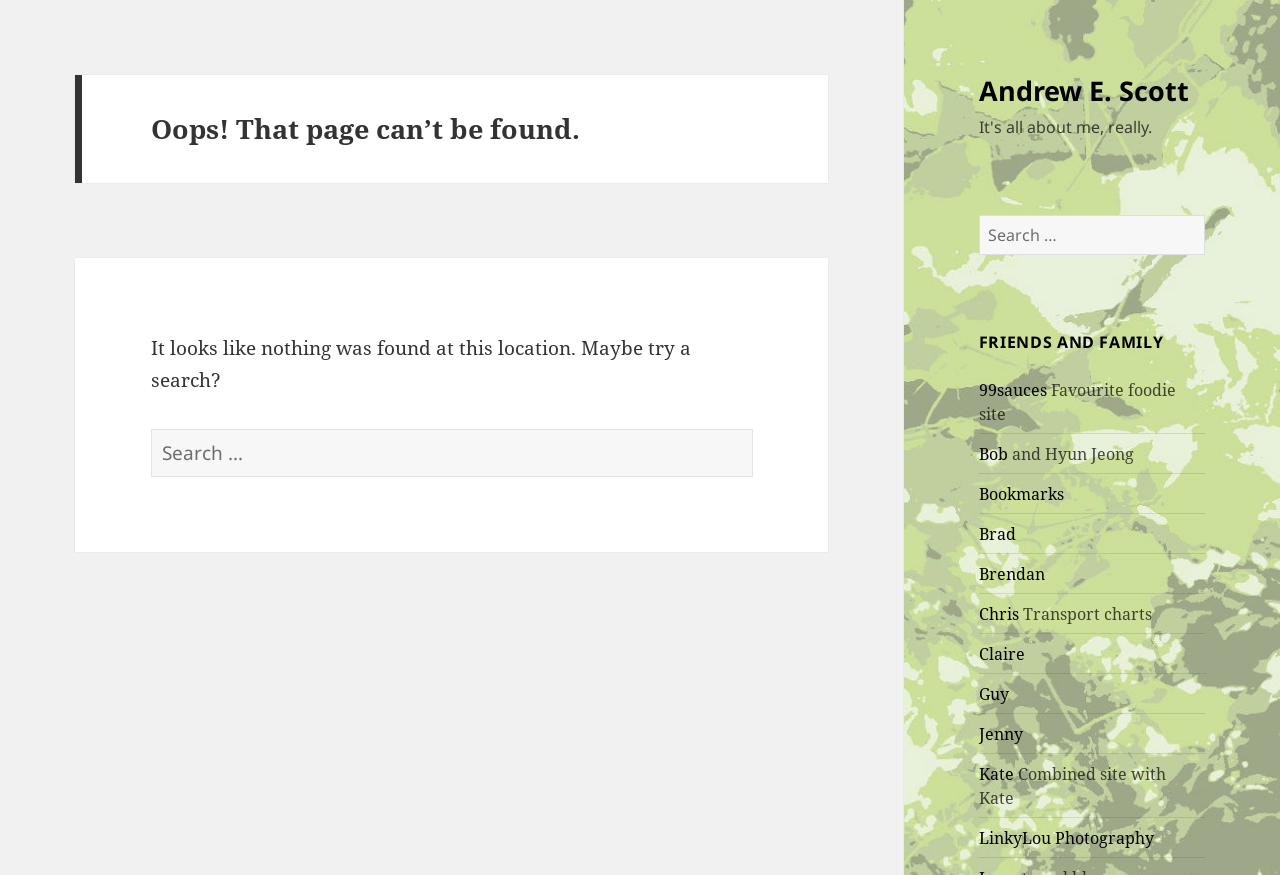From the webpage screenshot, predict the bounding box coordinates (top-left x, top-left y, bottom-right x, bottom-right y) for the UI element described here: Kate

[0.765, 0.872, 0.792, 0.897]